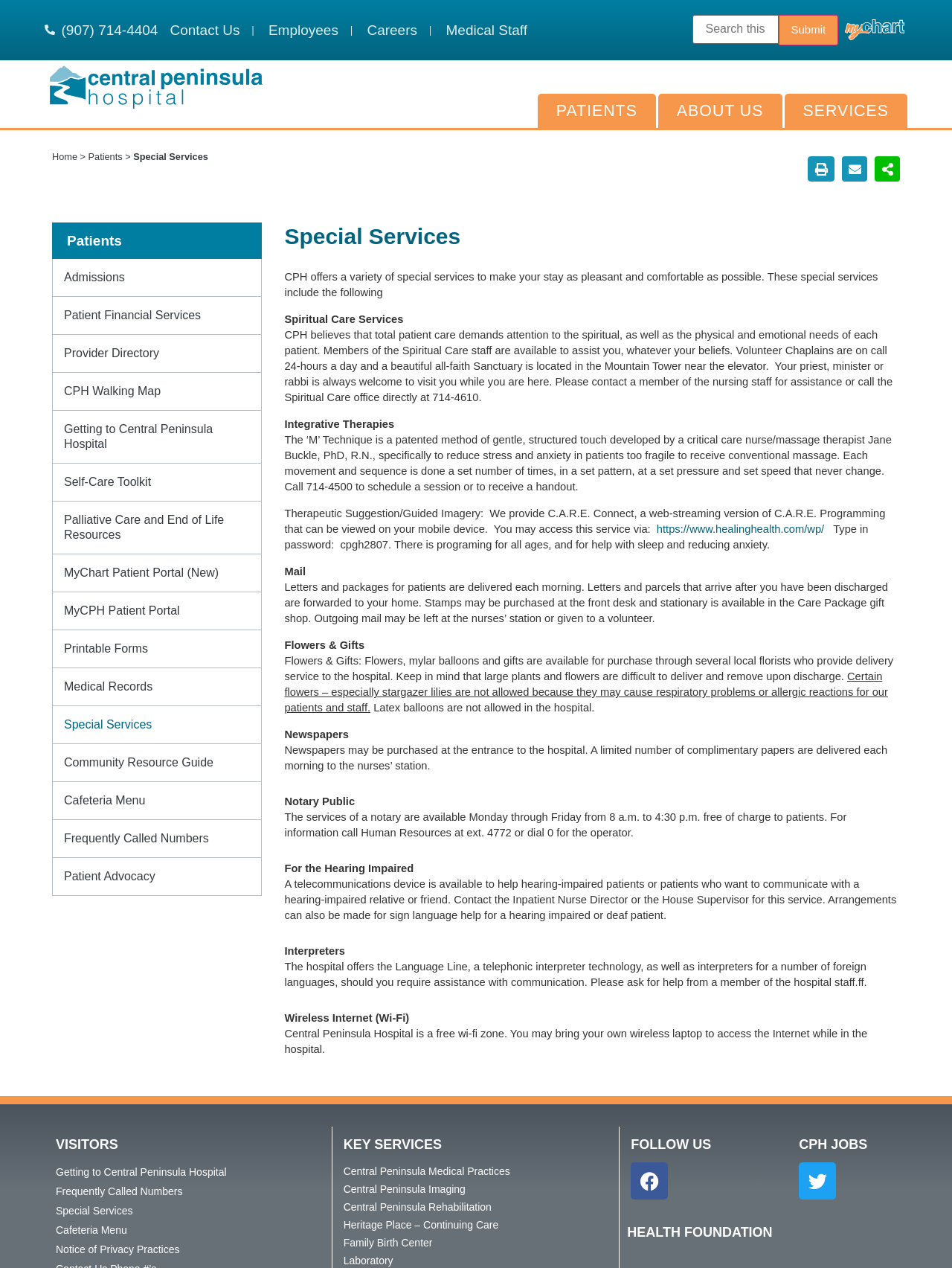Please identify the bounding box coordinates for the region that you need to click to follow this instruction: "Visit the 'Patients' page".

[0.055, 0.176, 0.275, 0.204]